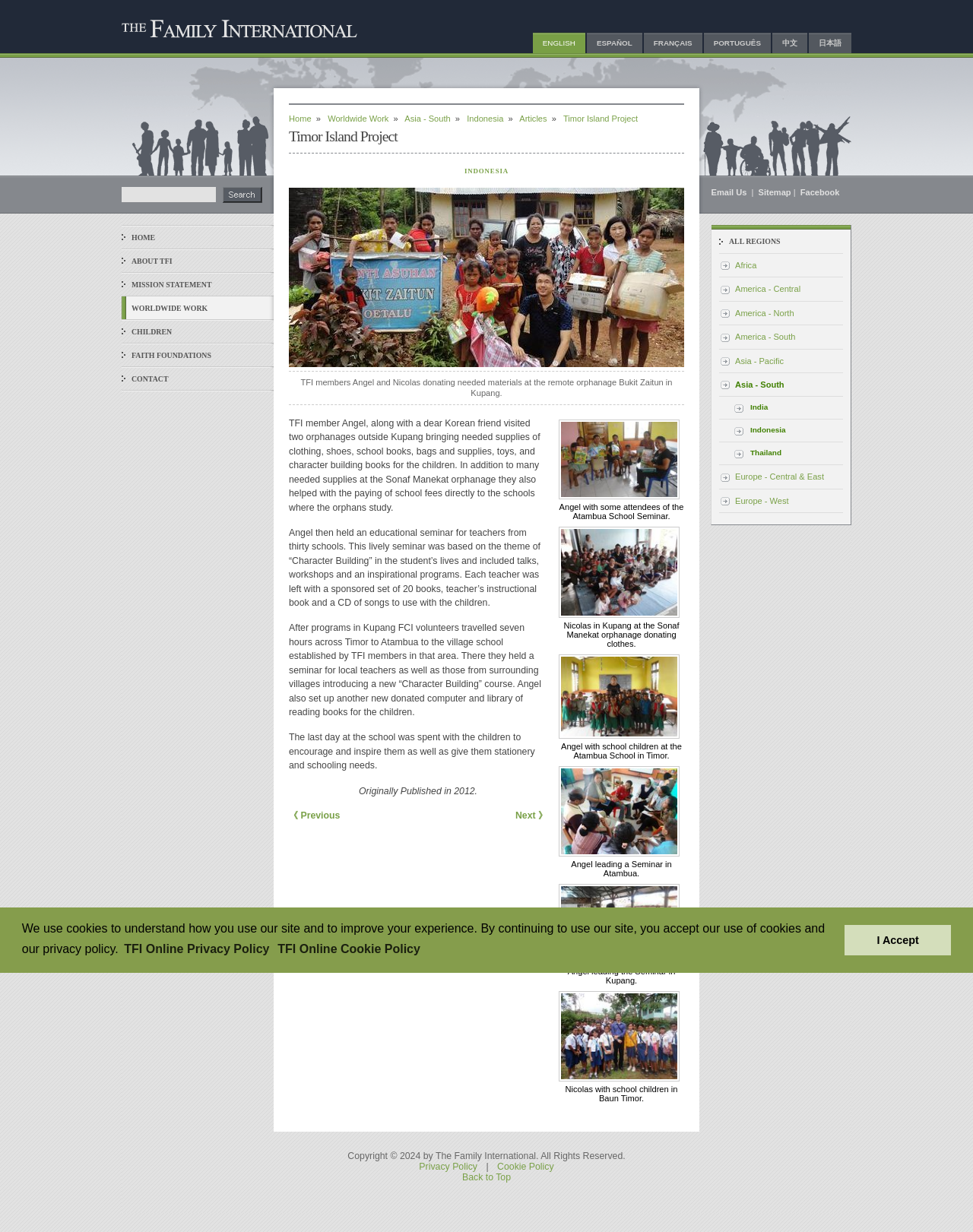What is the location of the orphanage mentioned?
Carefully analyze the image and provide a detailed answer to the question.

I found the answer by looking at the static text element 'TFI members Angel and Nicolas donating needed materials at the remote orphanage Bukit Zaitun in Kupang.', which mentions the location of the orphanage as Kupang.